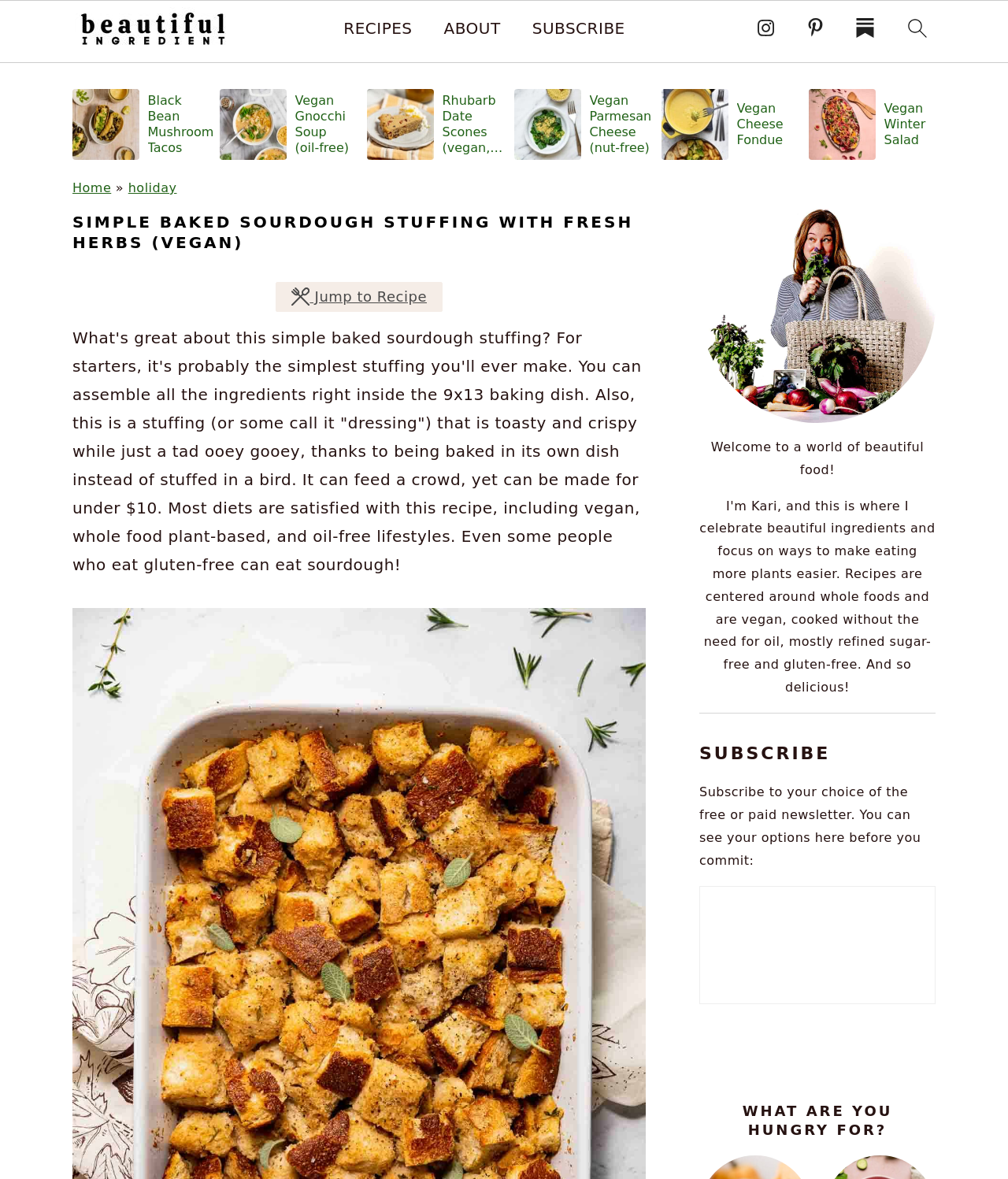Given the following UI element description: "Rhubarb Date Scones (vegan, gluten-free)", find the bounding box coordinates in the webpage screenshot.

[0.364, 0.07, 0.505, 0.14]